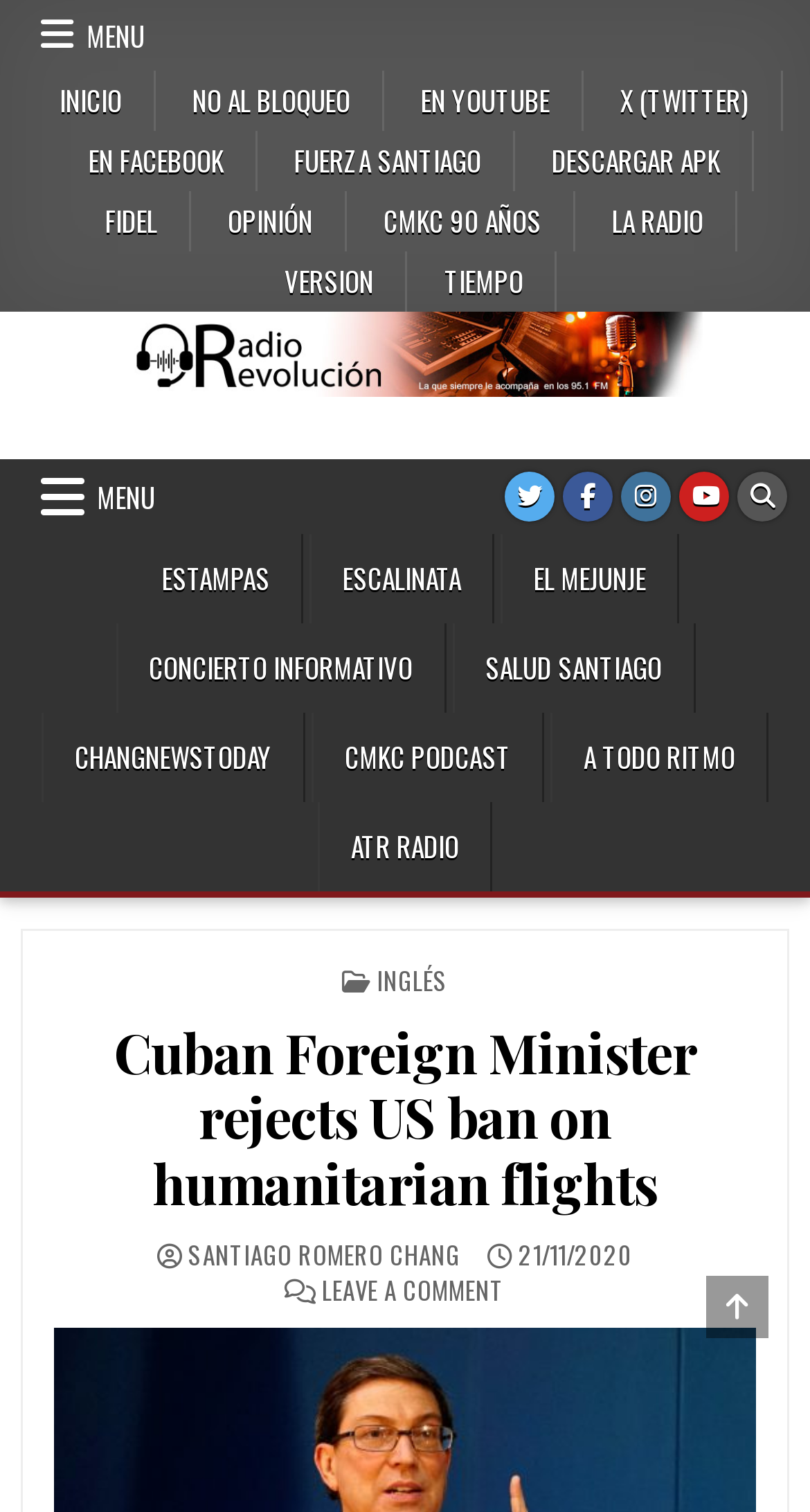How many navigation menus are there?
From the screenshot, provide a brief answer in one word or phrase.

2